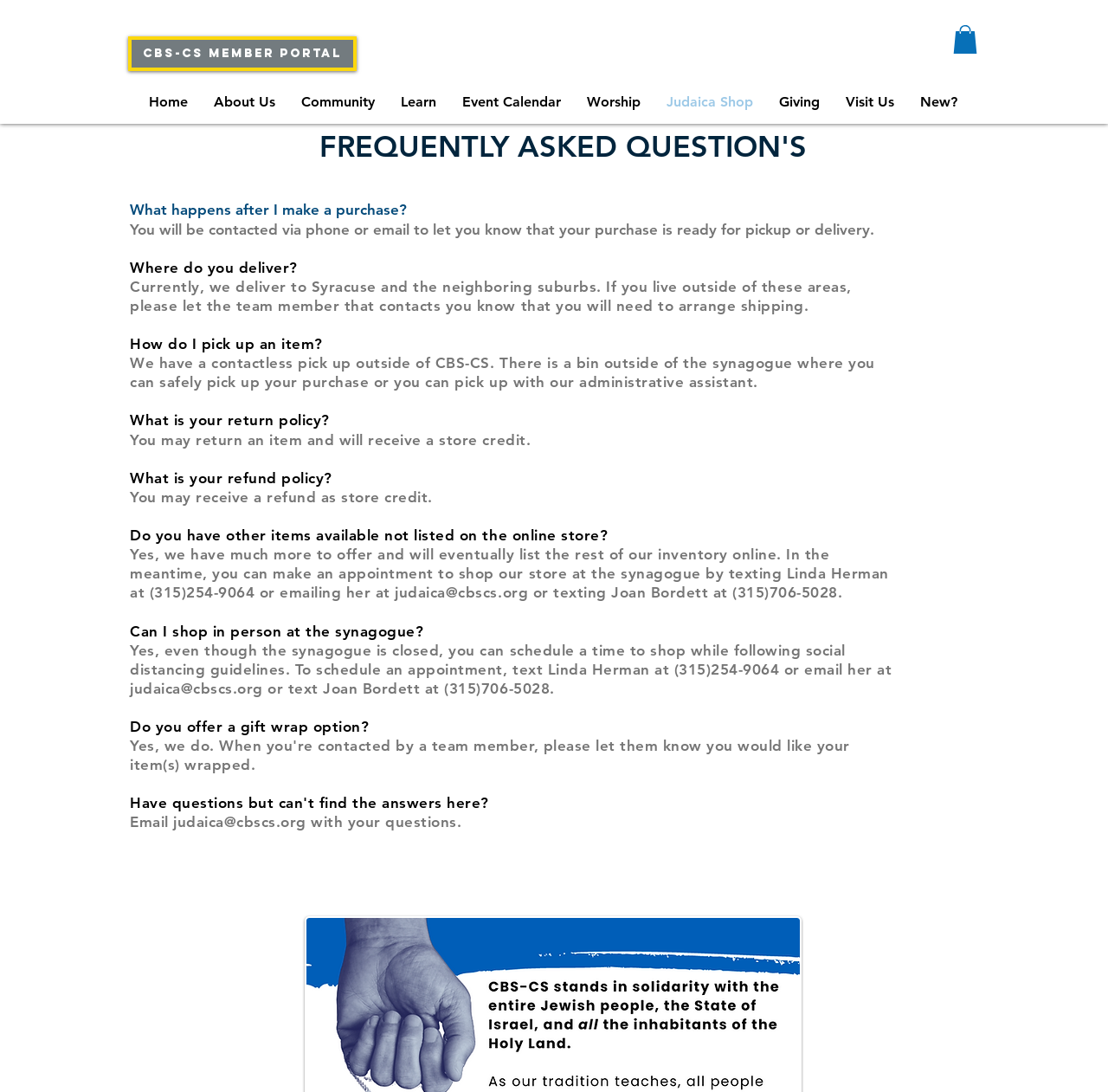Do you offer gift wrapping?
Please answer the question with a detailed response using the information from the screenshot.

There is no mention of gift wrapping options in the FAQ section, implying that this service is not offered.